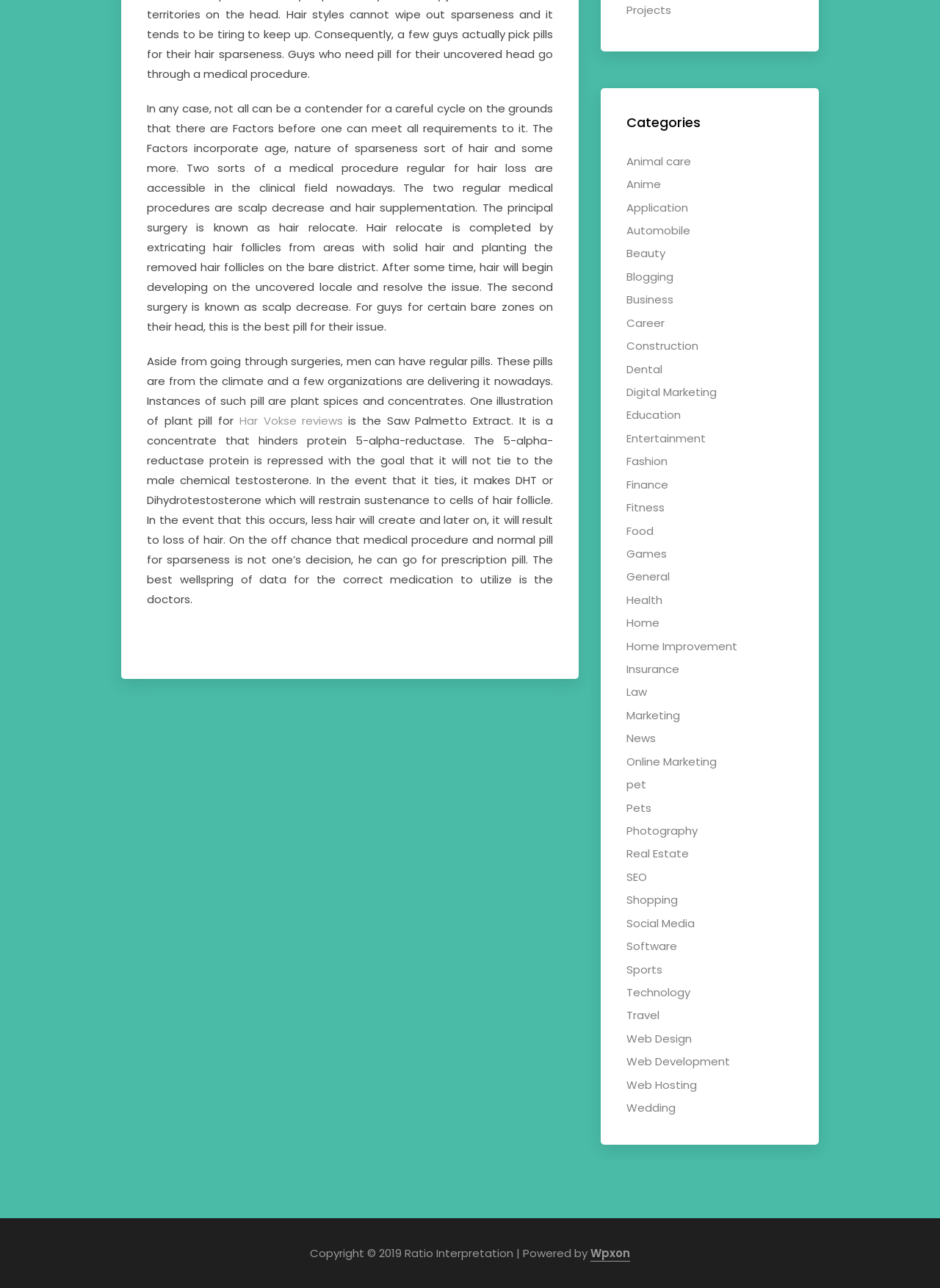Can you find the bounding box coordinates for the UI element given this description: "Web Hosting"? Provide the coordinates as four float numbers between 0 and 1: [left, top, right, bottom].

[0.667, 0.836, 0.742, 0.848]